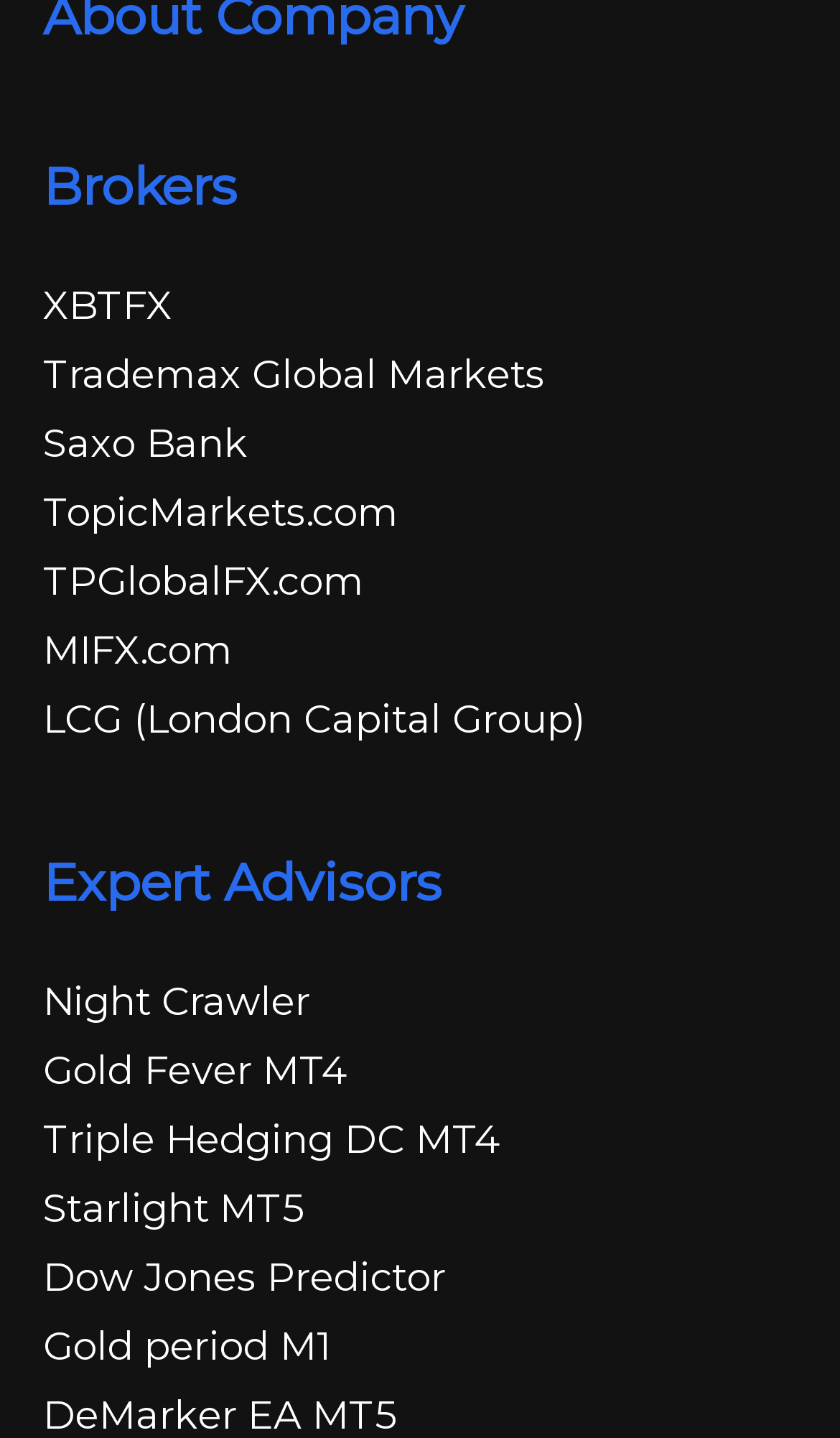Please give a succinct answer to the question in one word or phrase:
How many expert advisors are listed?

5